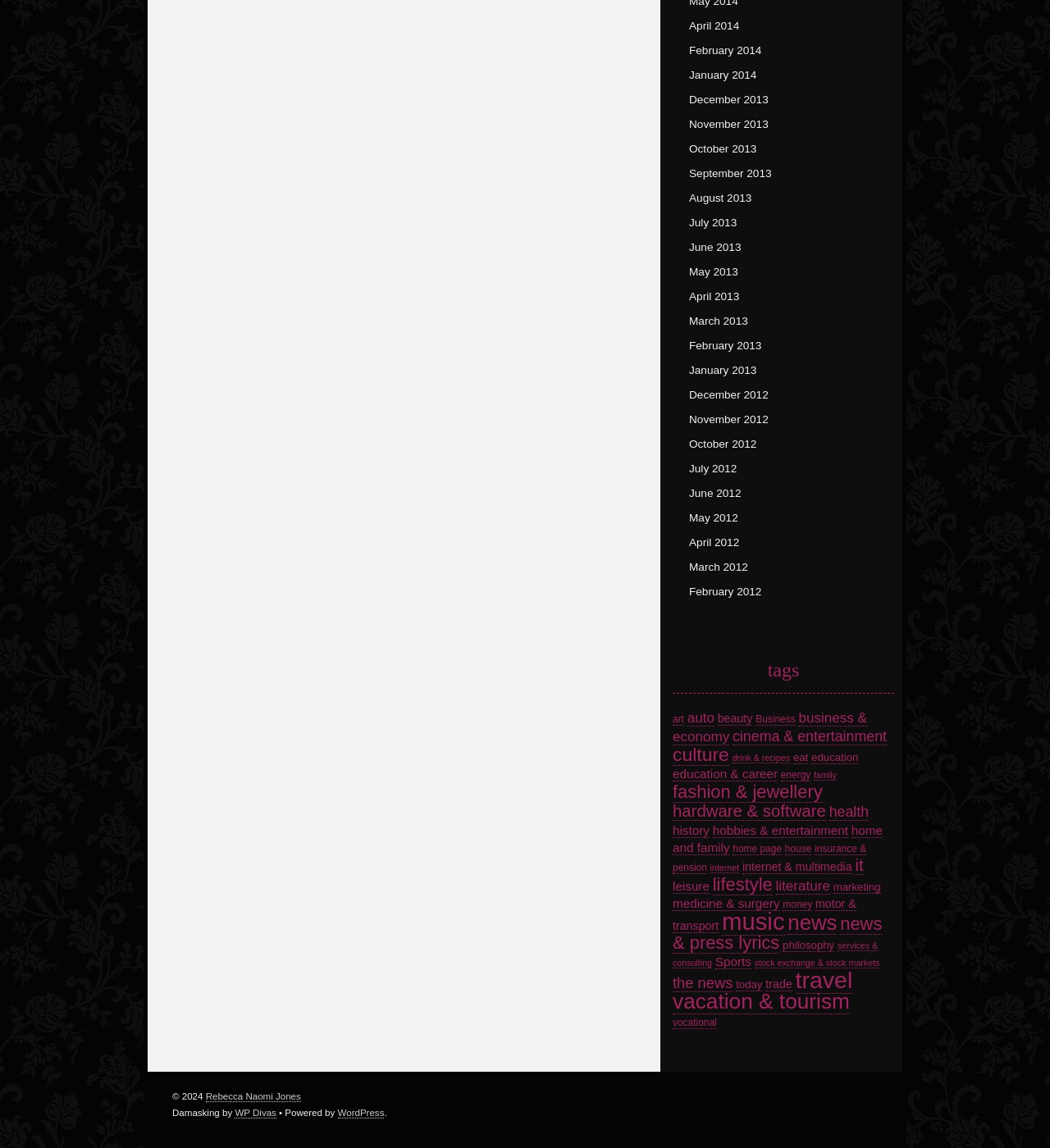Please identify the bounding box coordinates of the element that needs to be clicked to execute the following command: "download BotW PC". Provide the bounding box using four float numbers between 0 and 1, formatted as [left, top, right, bottom].

None